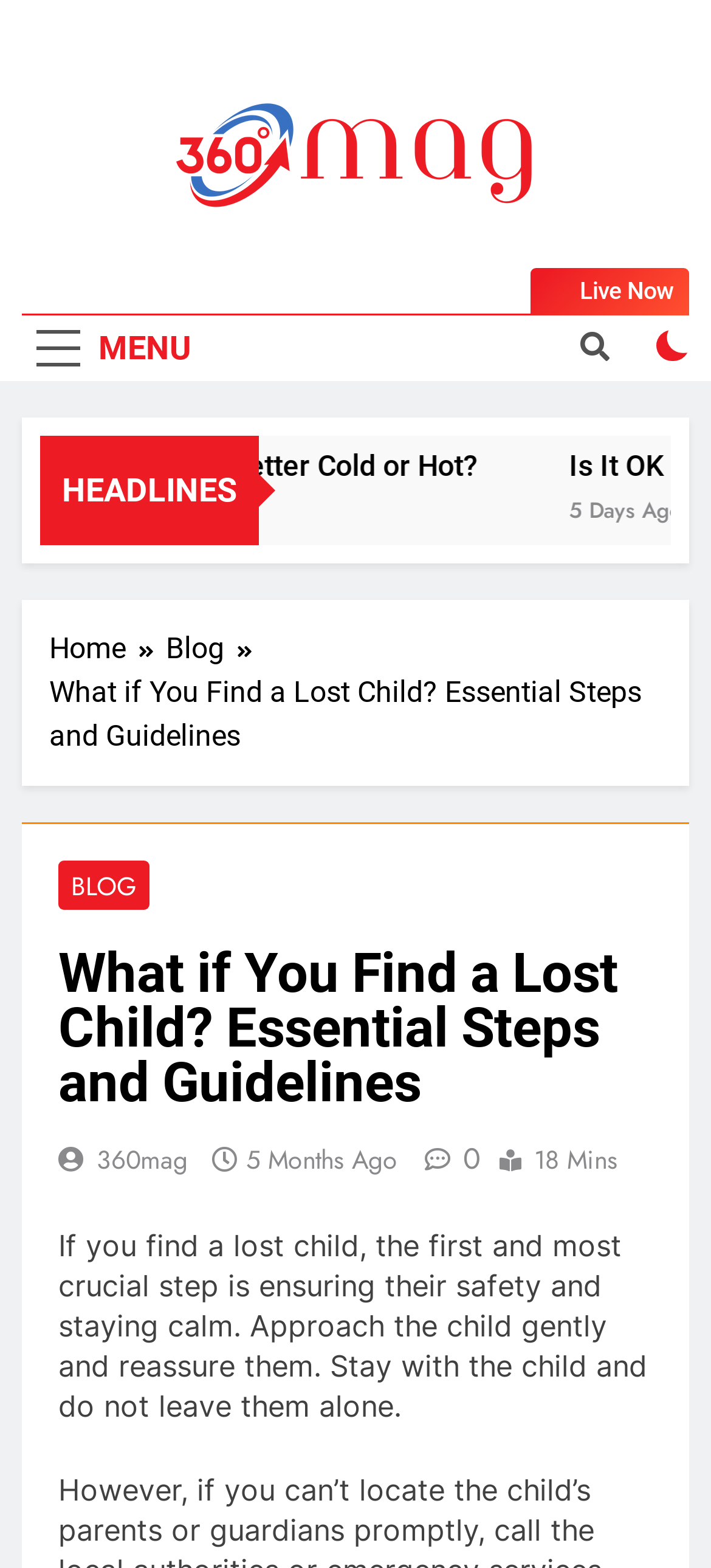Find the bounding box coordinates of the element I should click to carry out the following instruction: "Click the 360Mag logo".

[0.244, 0.064, 0.756, 0.142]